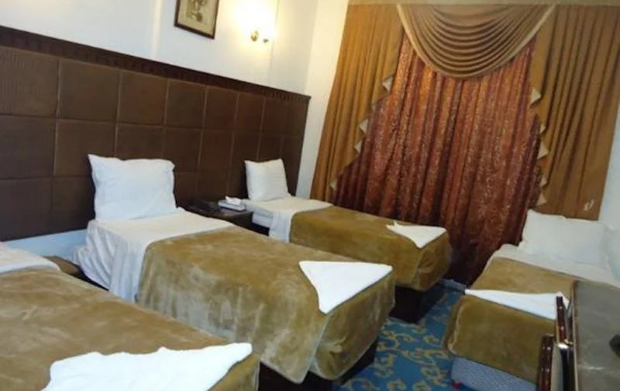Offer a detailed caption for the image presented.

The image showcases a cozy and inviting hotel room, featuring four neatly made beds with soft brown coverings and crisp white linens. Each bed is complemented by decorative throw pillows and has a tall, upholstered headboard, contributing to a warm and comfortable atmosphere. The room is adorned with elegant brown curtains that create an inviting ambiance, and a textured carpet adds a touch of style to the floor. A subtle piece of artwork can be seen hanging on the wall, enhancing the room's decor. This setup reflects the comfort and quality described for accommodations at Al Mukhtara International Hotel, located just a short drive from the renowned Masjid Al Nabawi, making it an ideal choice for travelers seeking relaxation and convenience. The hotel's amenities include air conditioning, room service, and a restaurant that offers a variety of cuisines.